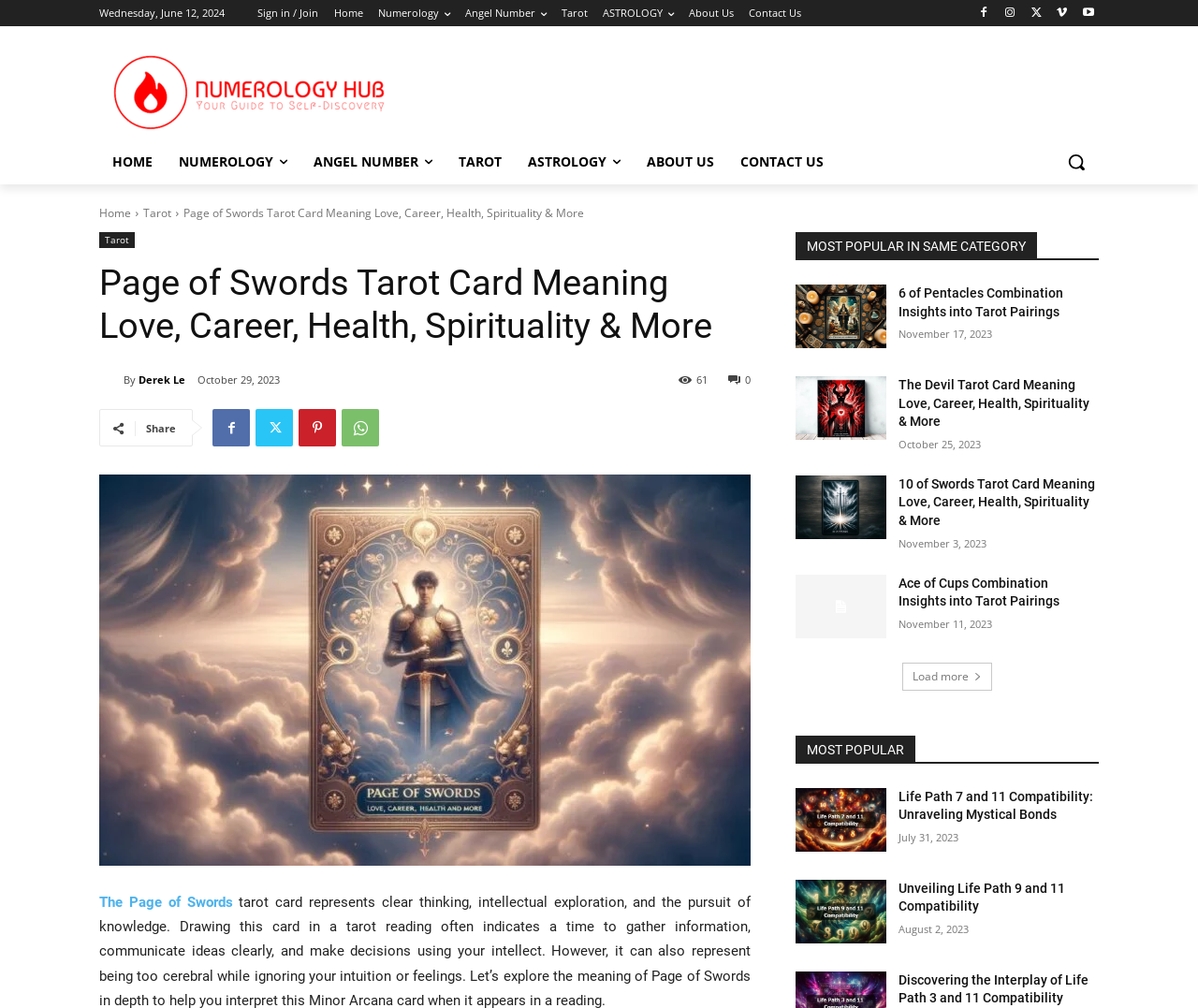Bounding box coordinates should be provided in the format (top-left x, top-left y, bottom-right x, bottom-right y) with all values between 0 and 1. Identify the bounding box for this UI element: parent_node: By title="Derek Le"

[0.083, 0.367, 0.103, 0.386]